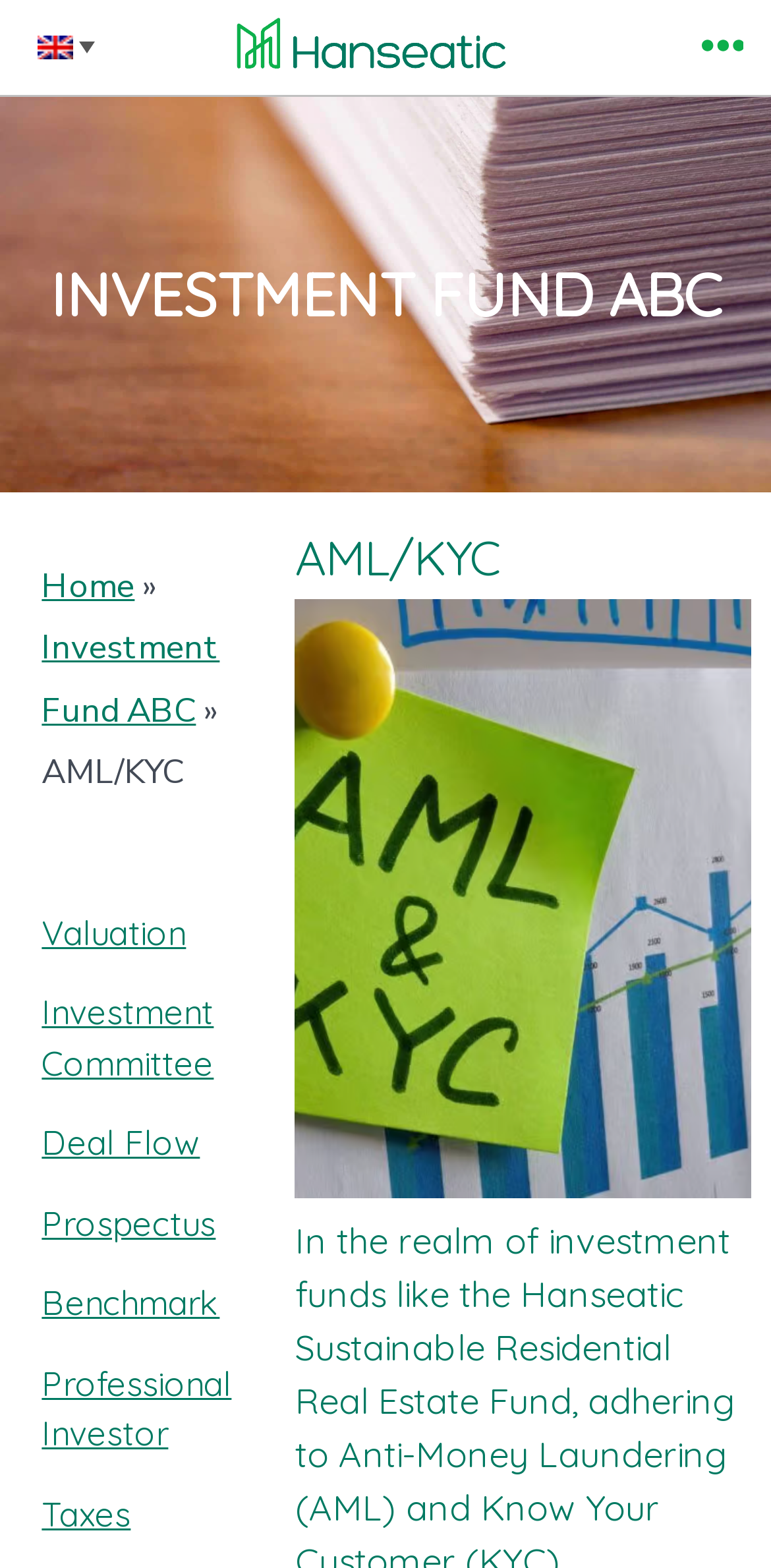Locate the UI element that matches the description Menu in the webpage screenshot. Return the bounding box coordinates in the format (top-left x, top-left y, bottom-right x, bottom-right y), with values ranging from 0 to 1.

[0.878, 0.0, 0.995, 0.061]